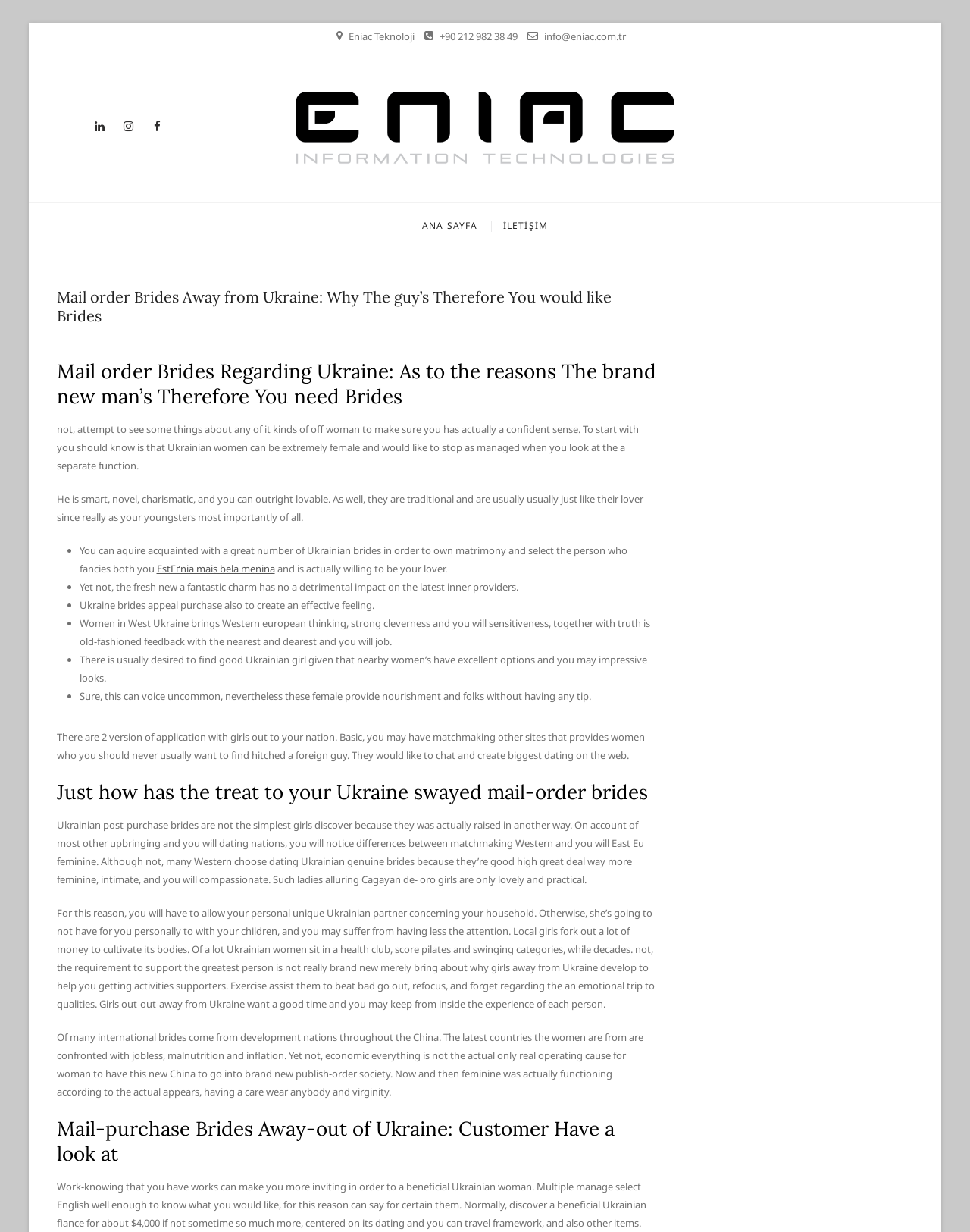What are the characteristics of Ukrainian women?
Using the information from the image, give a concise answer in one word or a short phrase.

Feminine, novel, charismatic, and traditional